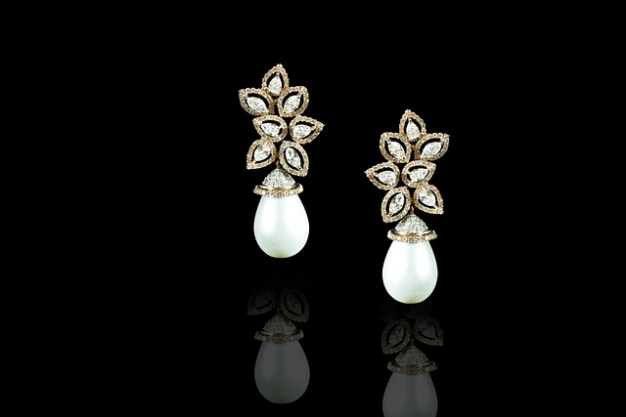Answer in one word or a short phrase: 
What is the purpose of the diamond-like accents?

to enhance luxurious appeal